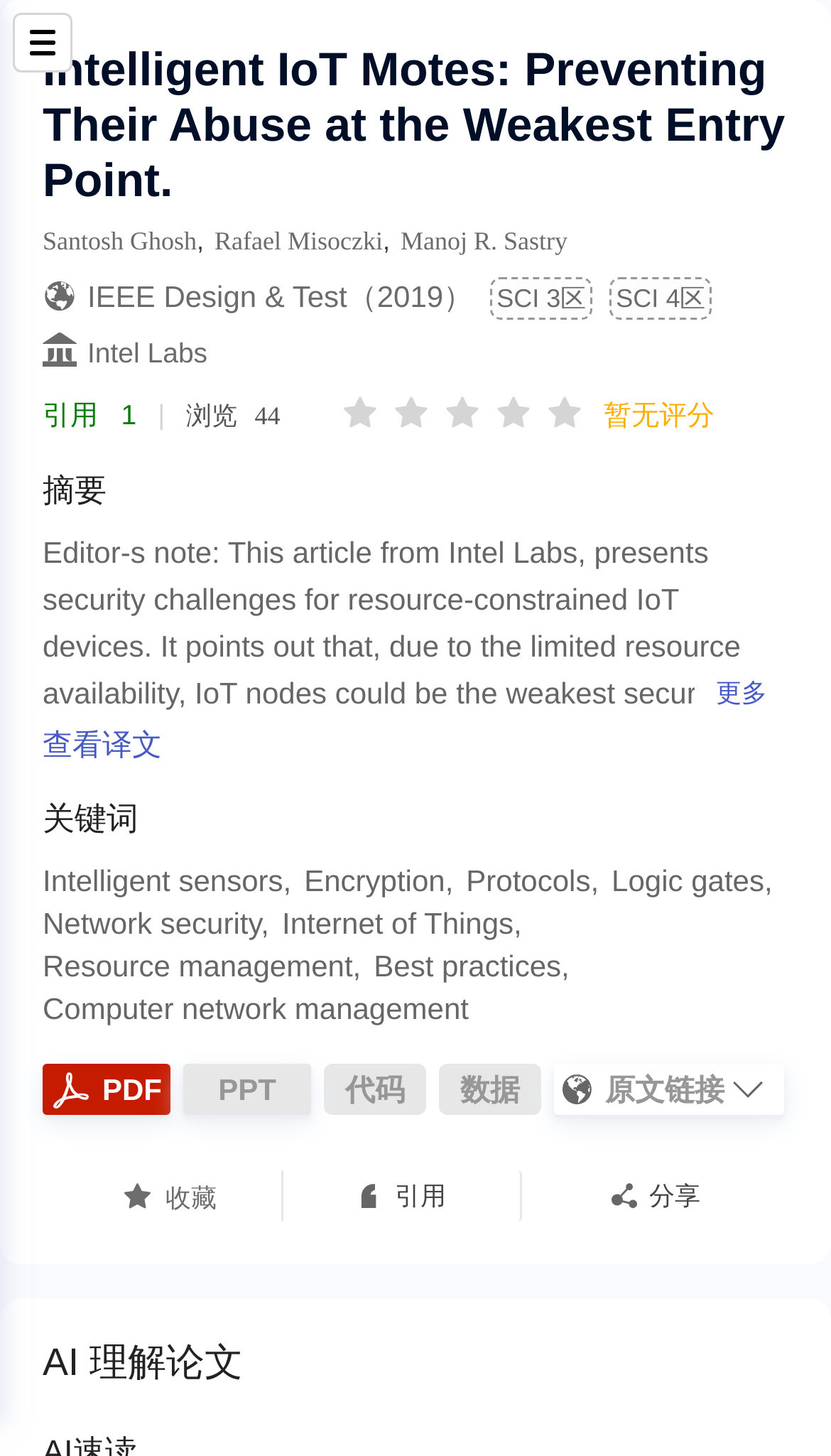Examine the image and give a thorough answer to the following question:
What is the name of the article?

I found the answer by looking at the heading element at the top of the webpage, which contains the title of the article.